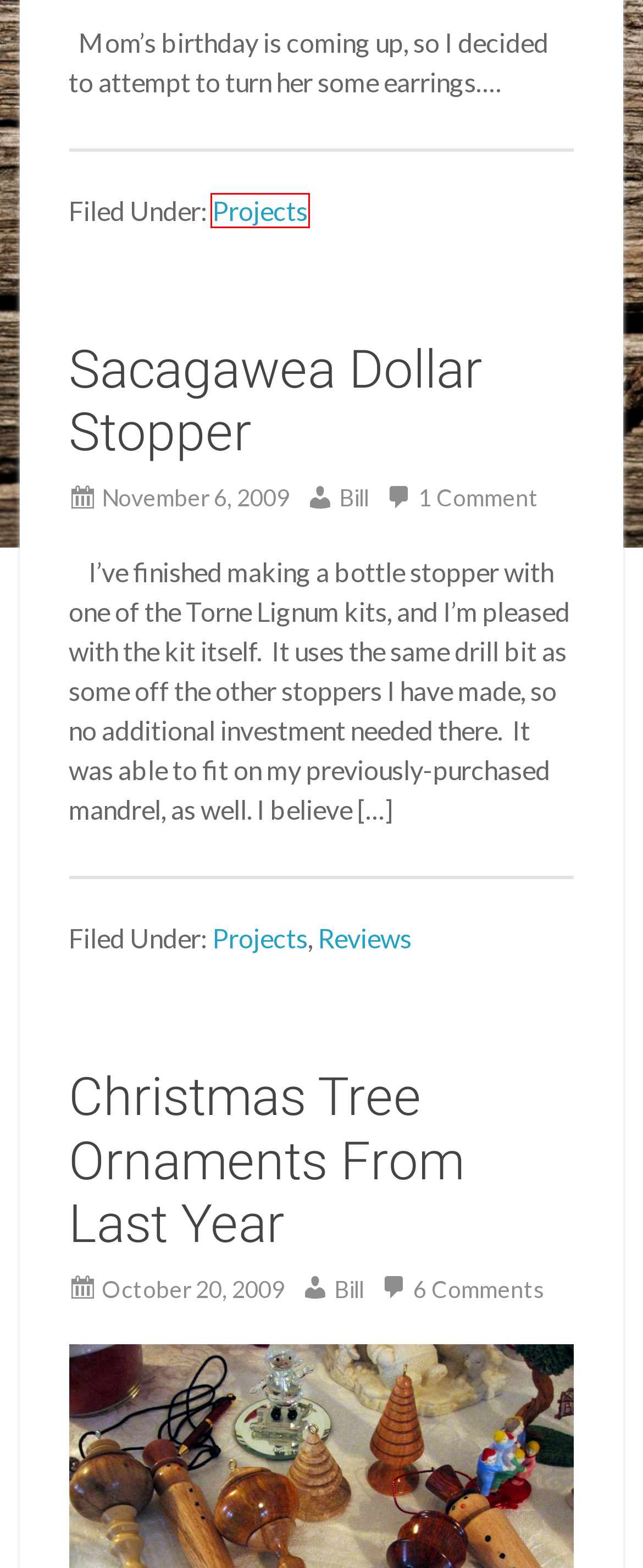Look at the screenshot of a webpage where a red bounding box surrounds a UI element. Your task is to select the best-matching webpage description for the new webpage after you click the element within the bounding box. The available options are:
A. Sacagawea Dollar Stopper | Woodturning Blog
B. Uncategorized | Woodturning Blog
C. Little Blue Lamp | Woodturning Blog
D. Christmas Earrings for Mom | Woodturning Blog
E. Reviews | Woodturning Blog
F. Bill | Woodturning Blog
G. Christmas Tree Ornaments From Last Year | Woodturning Blog
H. Projects | Woodturning Blog

H